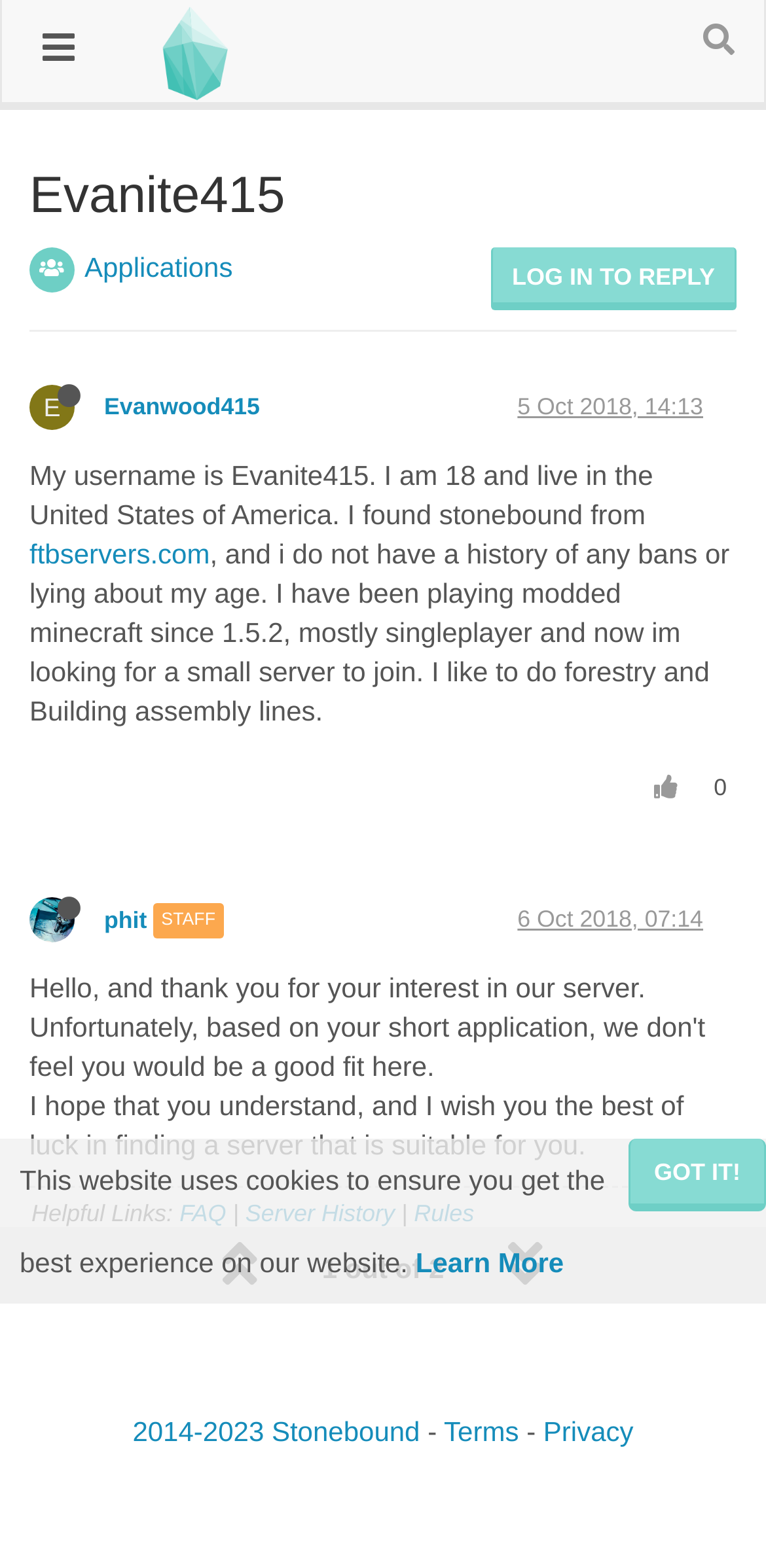Answer this question in one word or a short phrase: What is the purpose of the author's post?

Looking for a small server to join